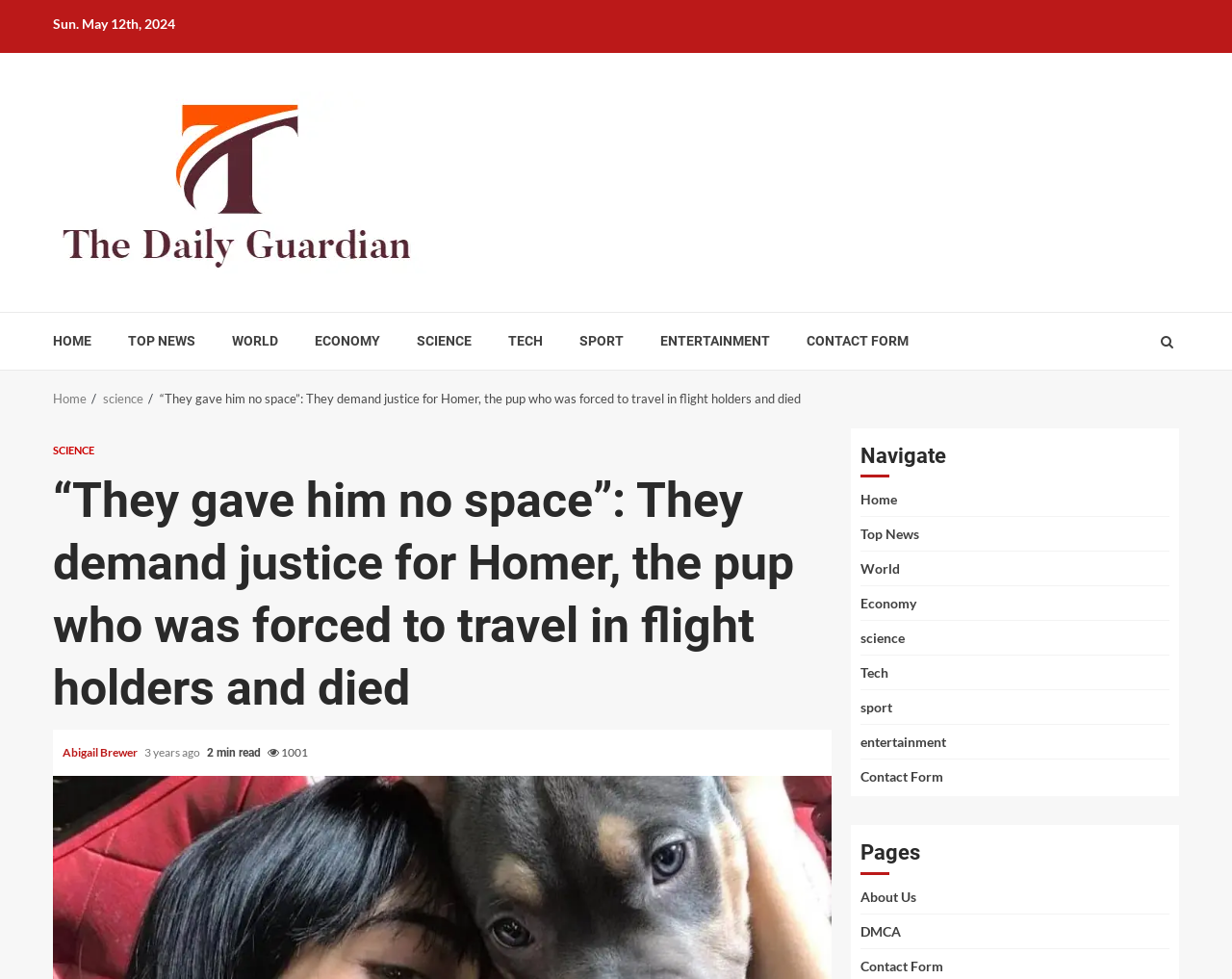Identify the bounding box coordinates for the region to click in order to carry out this instruction: "View Abigail Brewer's article". Provide the coordinates using four float numbers between 0 and 1, formatted as [left, top, right, bottom].

[0.051, 0.761, 0.113, 0.775]